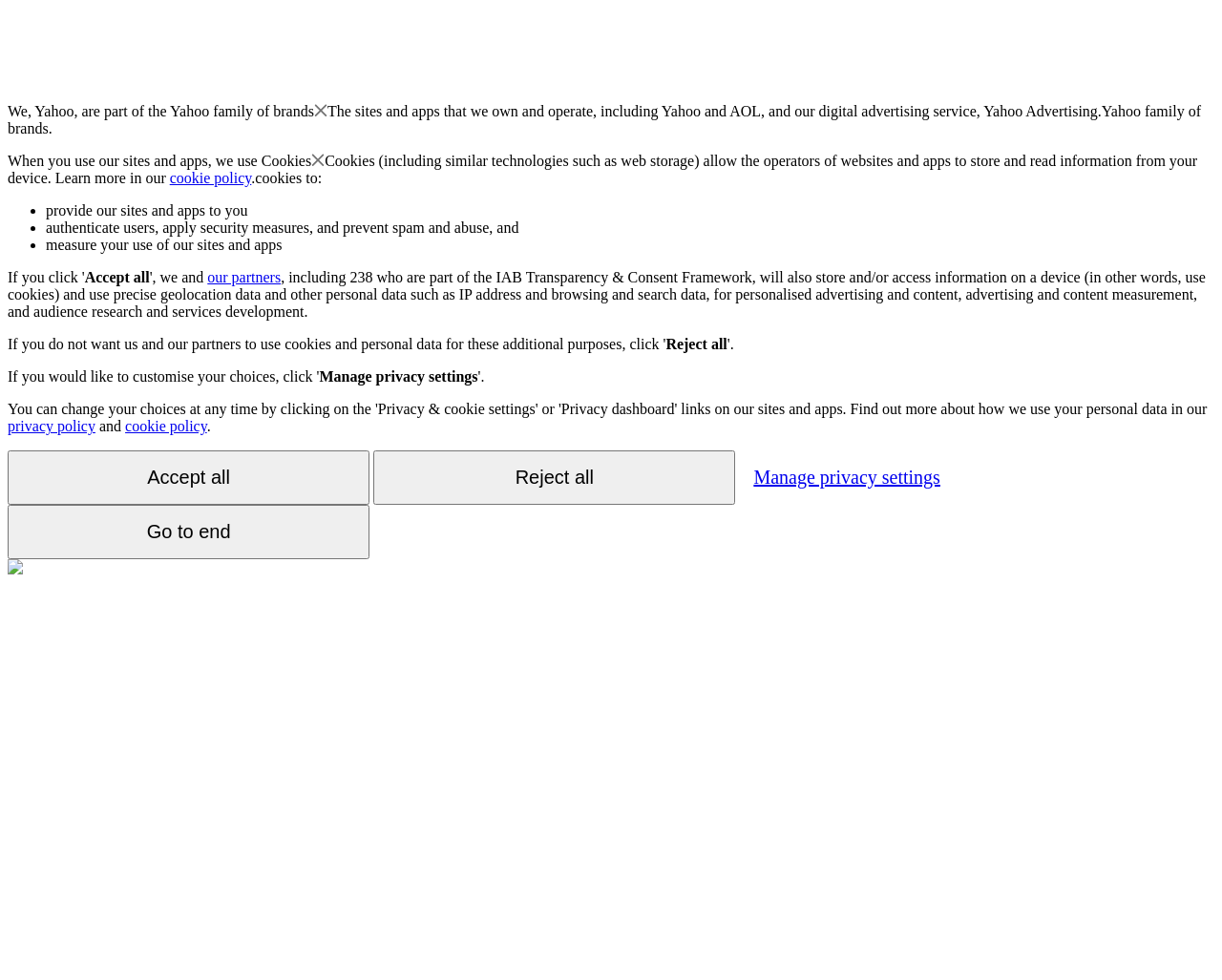Using the information from the screenshot, answer the following question thoroughly:
What is Yahoo part of?

According to the webpage, Yahoo is part of the Yahoo family of brands, which includes the sites and apps that Yahoo owns and operates, such as Yahoo and AOL, and its digital advertising service, Yahoo Advertising.